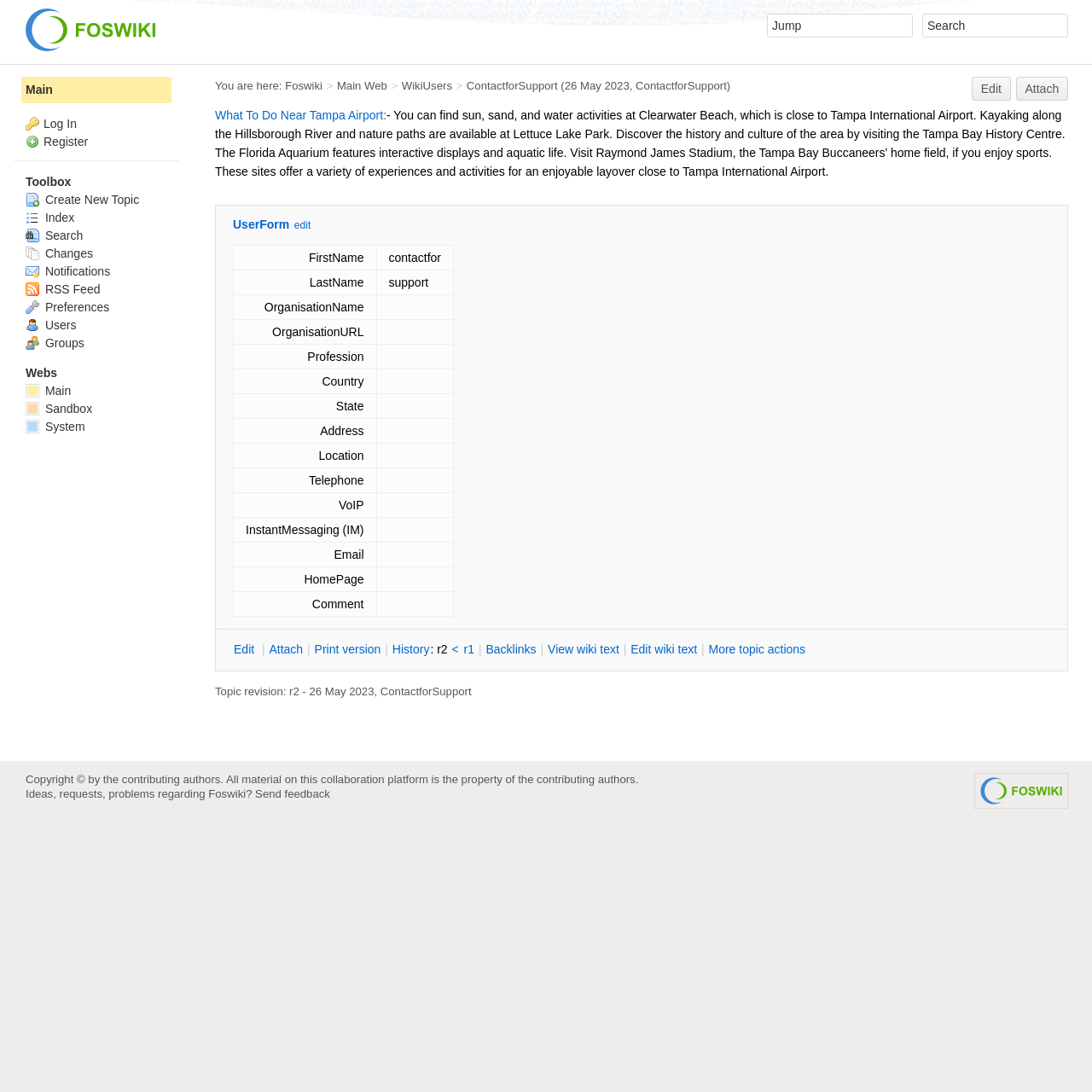Determine the coordinates of the bounding box for the clickable area needed to execute this instruction: "Jump to a specific page".

[0.307, 0.008, 0.978, 0.049]